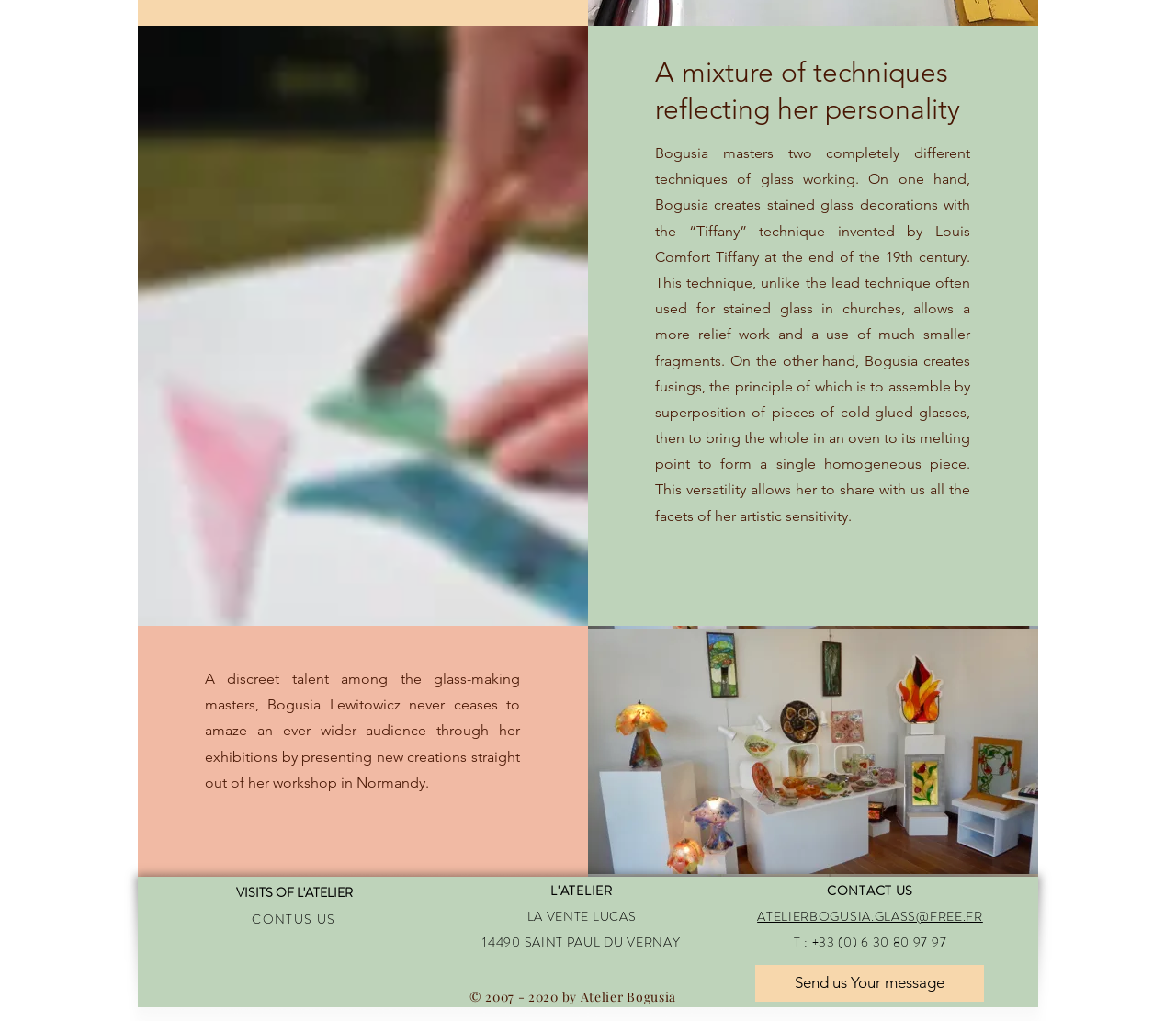Where is Bogusia's workshop located?
Refer to the screenshot and respond with a concise word or phrase.

Normandy